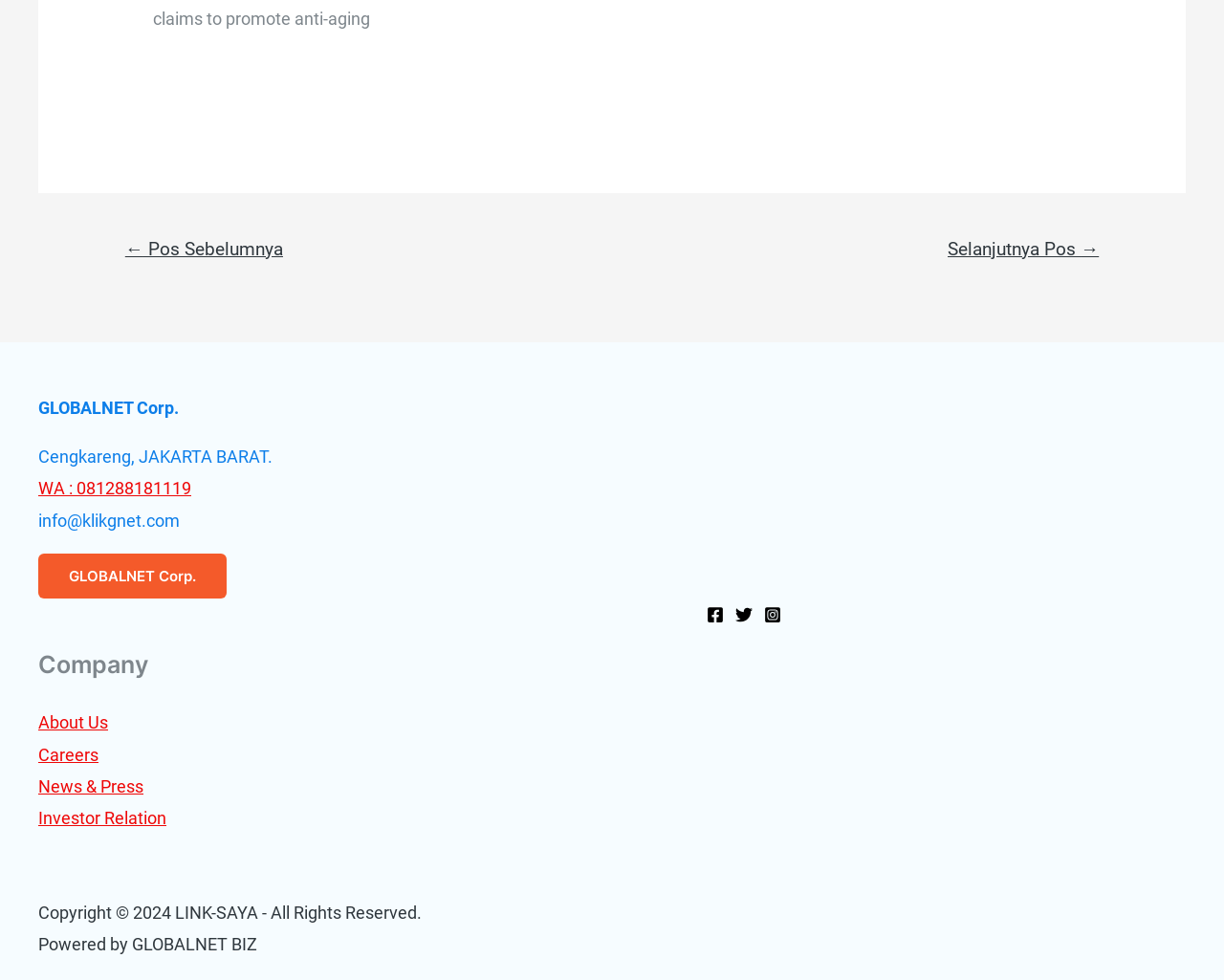Provide the bounding box coordinates for the area that should be clicked to complete the instruction: "Find out more about the author".

None